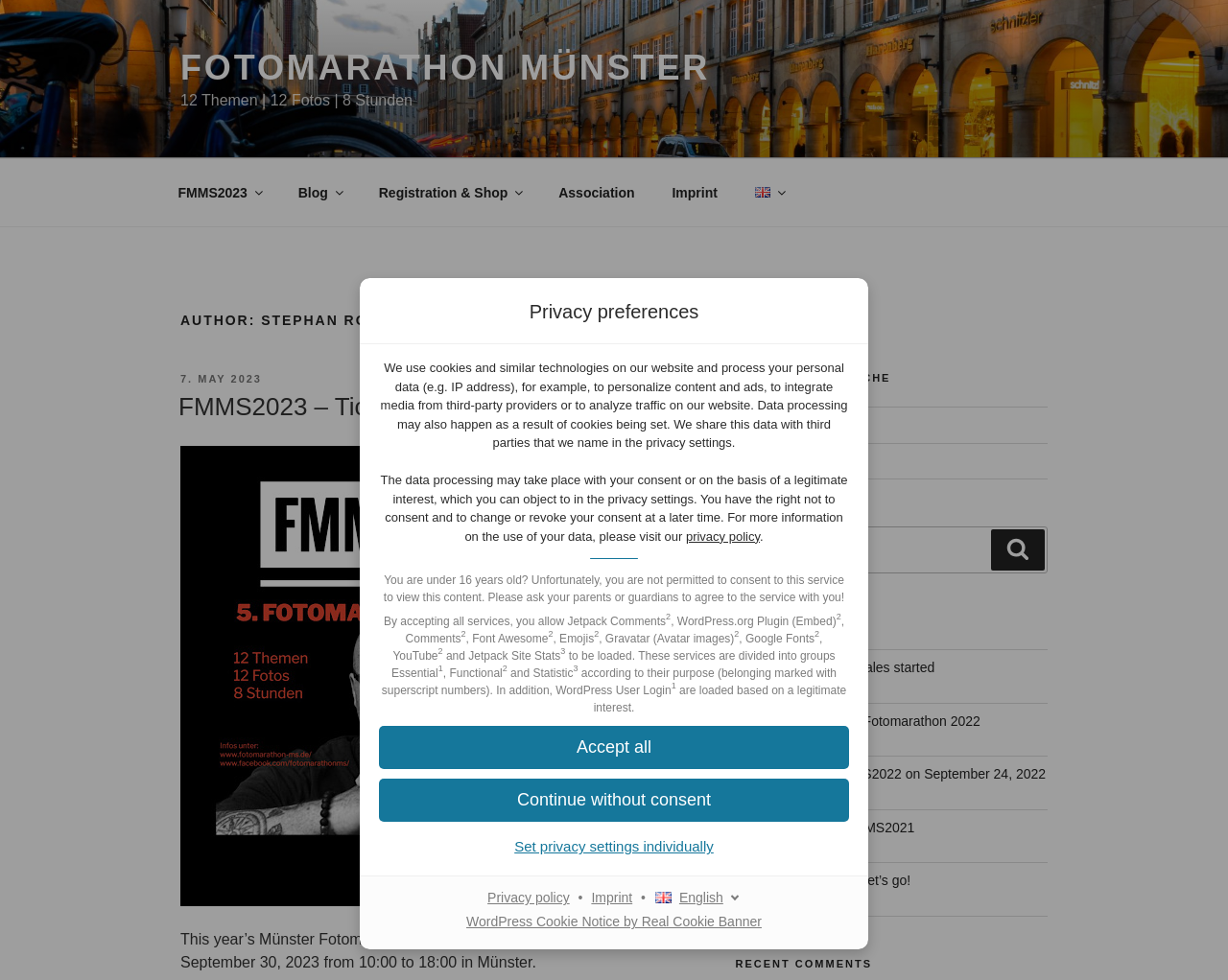What is the purpose of the 'Set privacy settings individually' button?
From the image, respond with a single word or phrase.

Customize privacy settings